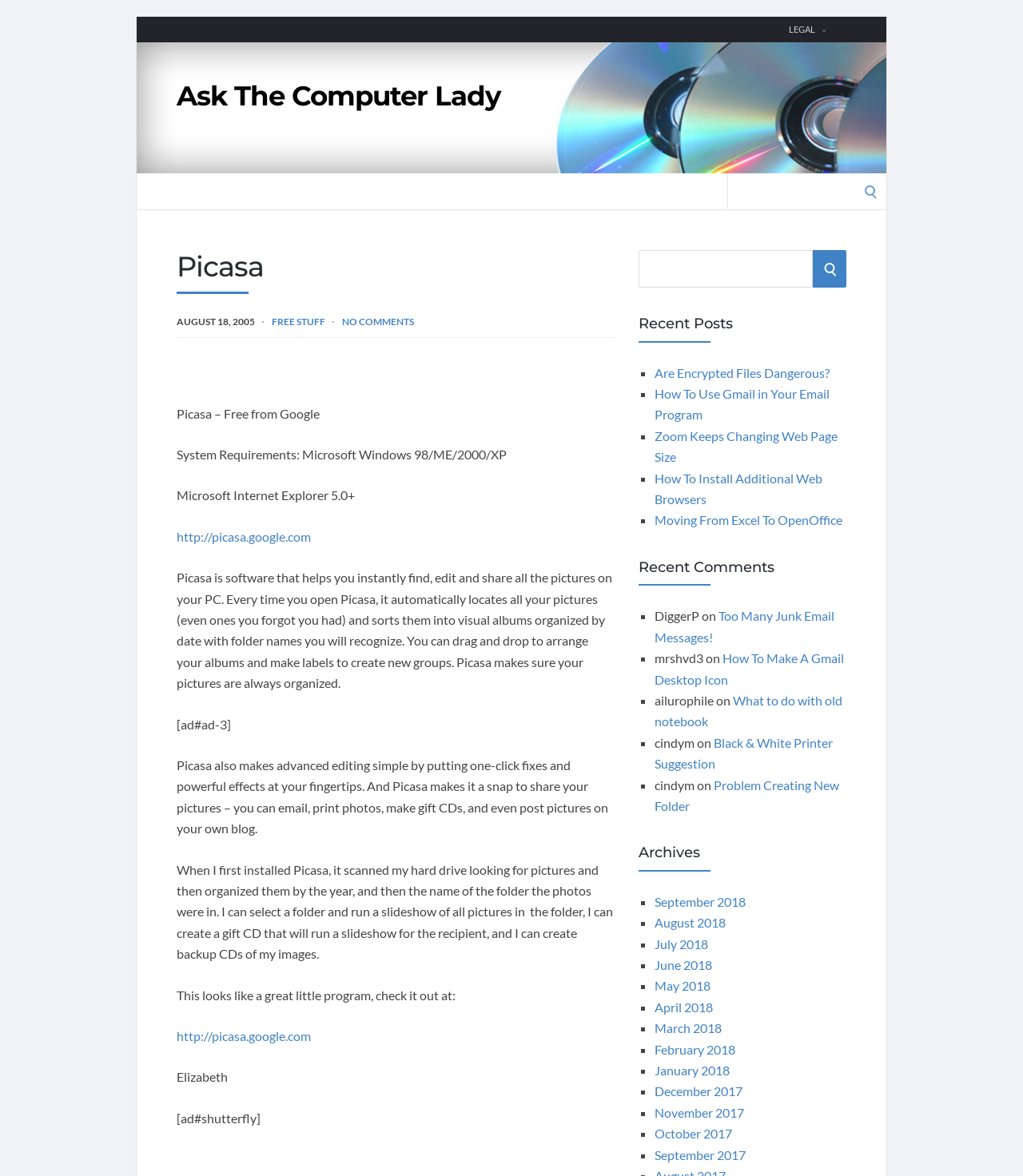Based on the element description Black & White Printer Suggestion, identify the bounding box coordinates for the UI element. The coordinates should be in the format (top-left x, top-left y, bottom-right x, bottom-right y) and within the 0 to 1 range.

[0.64, 0.625, 0.814, 0.656]